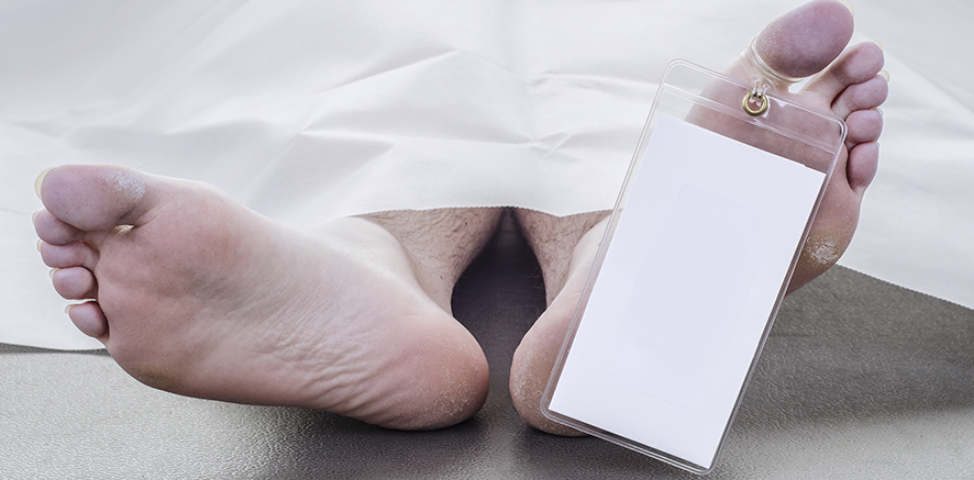Answer this question in one word or a short phrase: What is the condition of the feet?

Lifeless